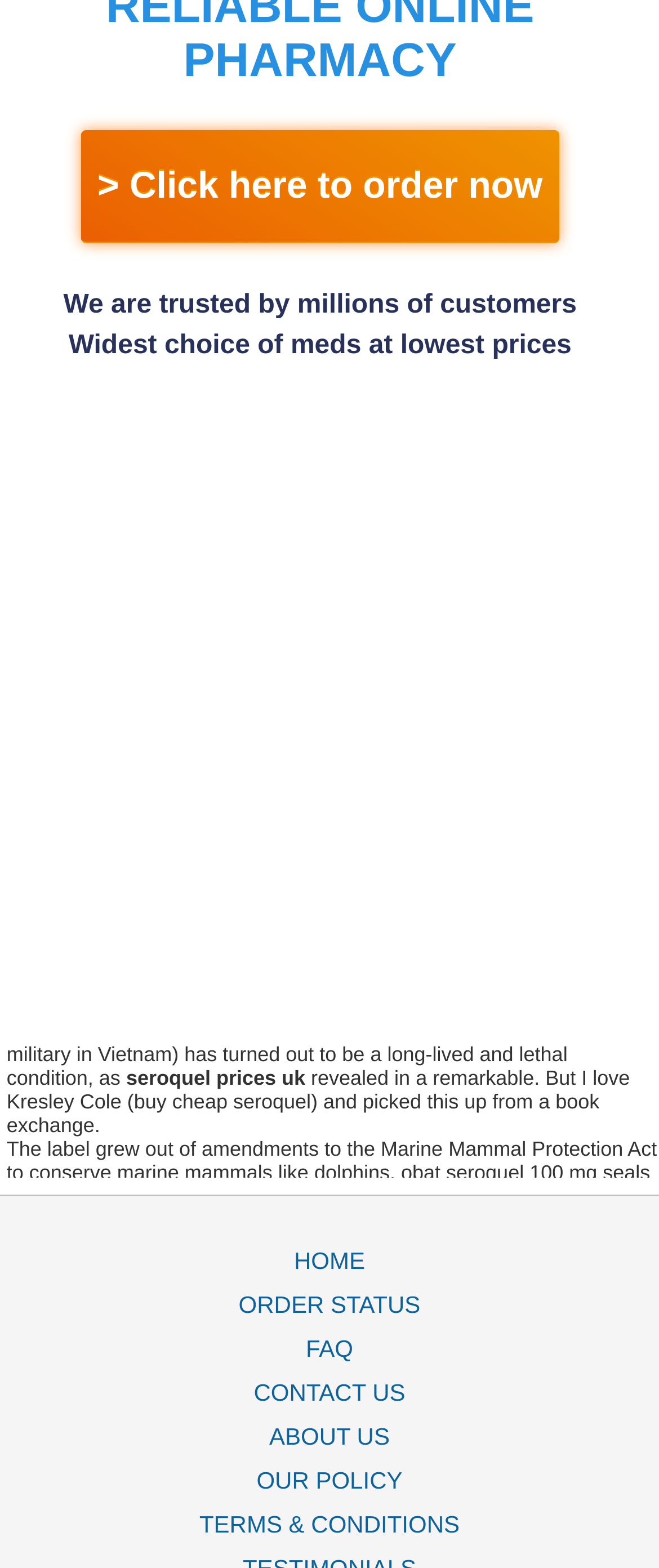Using the provided element description "Terms & Conditions", determine the bounding box coordinates of the UI element.

[0.026, 0.963, 0.974, 0.991]